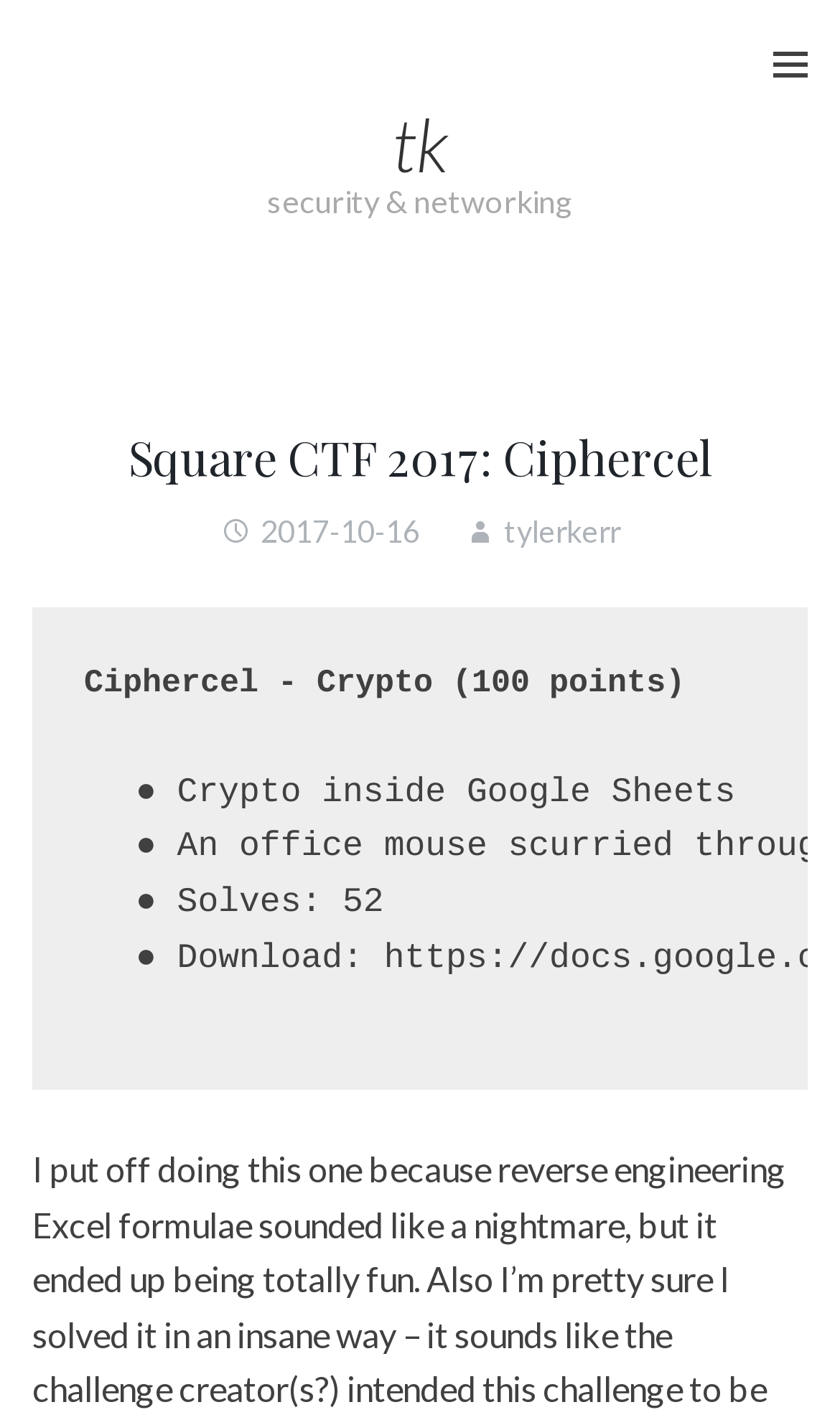What type of challenge is Ciphercel?
Could you answer the question with a detailed and thorough explanation?

The webpage contains a static text 'Ciphercel - Crypto (100 points)' which suggests that Ciphercel is a Crypto type challenge.